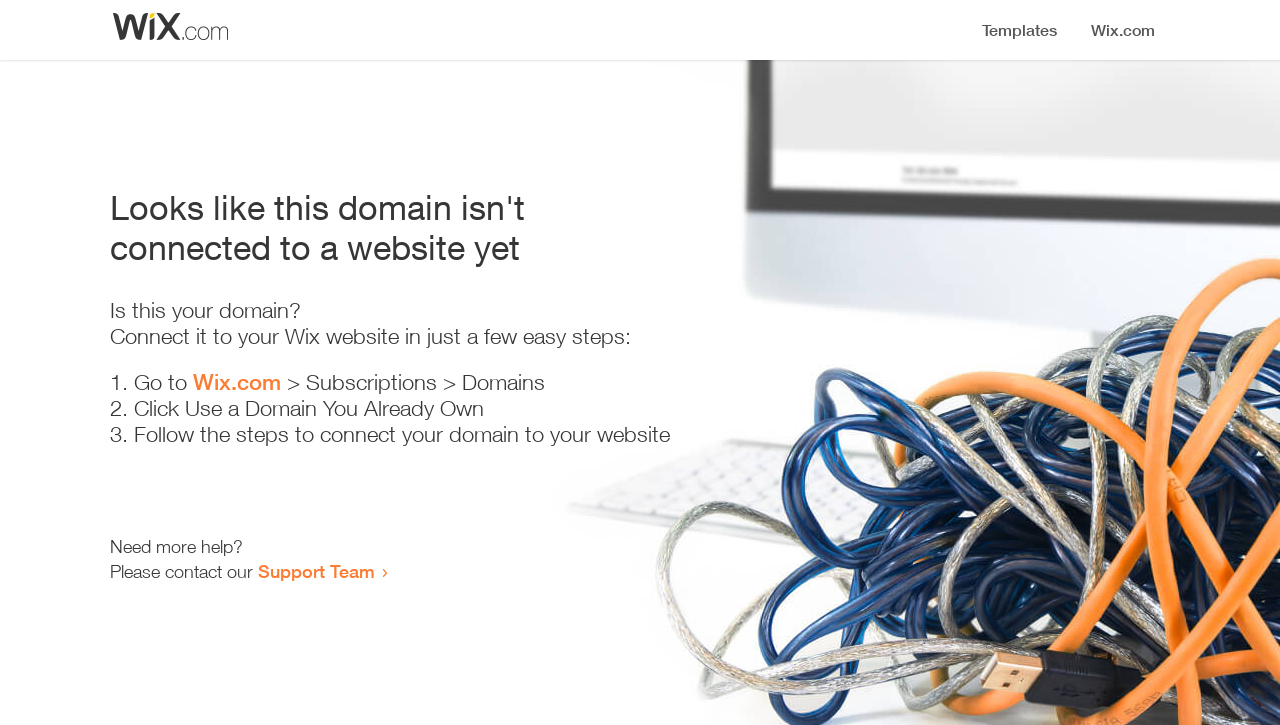What should the user do if they need more help?
Could you answer the question with a detailed and thorough explanation?

The webpage provides a suggestion to contact the Support Team if the user needs more help, as stated in the link 'Support Team'.